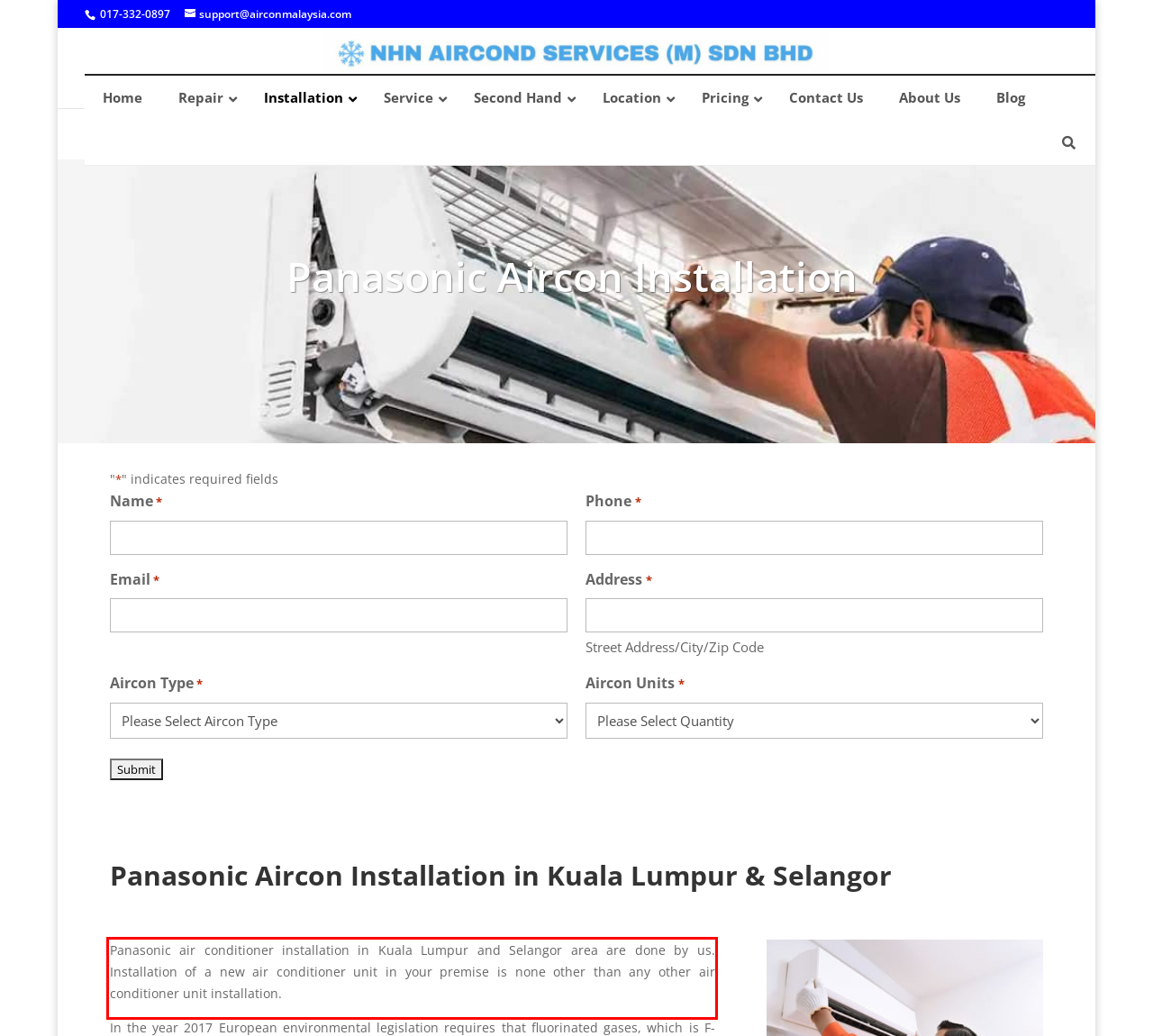Given a screenshot of a webpage, identify the red bounding box and perform OCR to recognize the text within that box.

Panasonic air conditioner installation in Kuala Lumpur and Selangor area are done by us. Installation of a new air conditioner unit in your premise is none other than any other air conditioner unit installation.